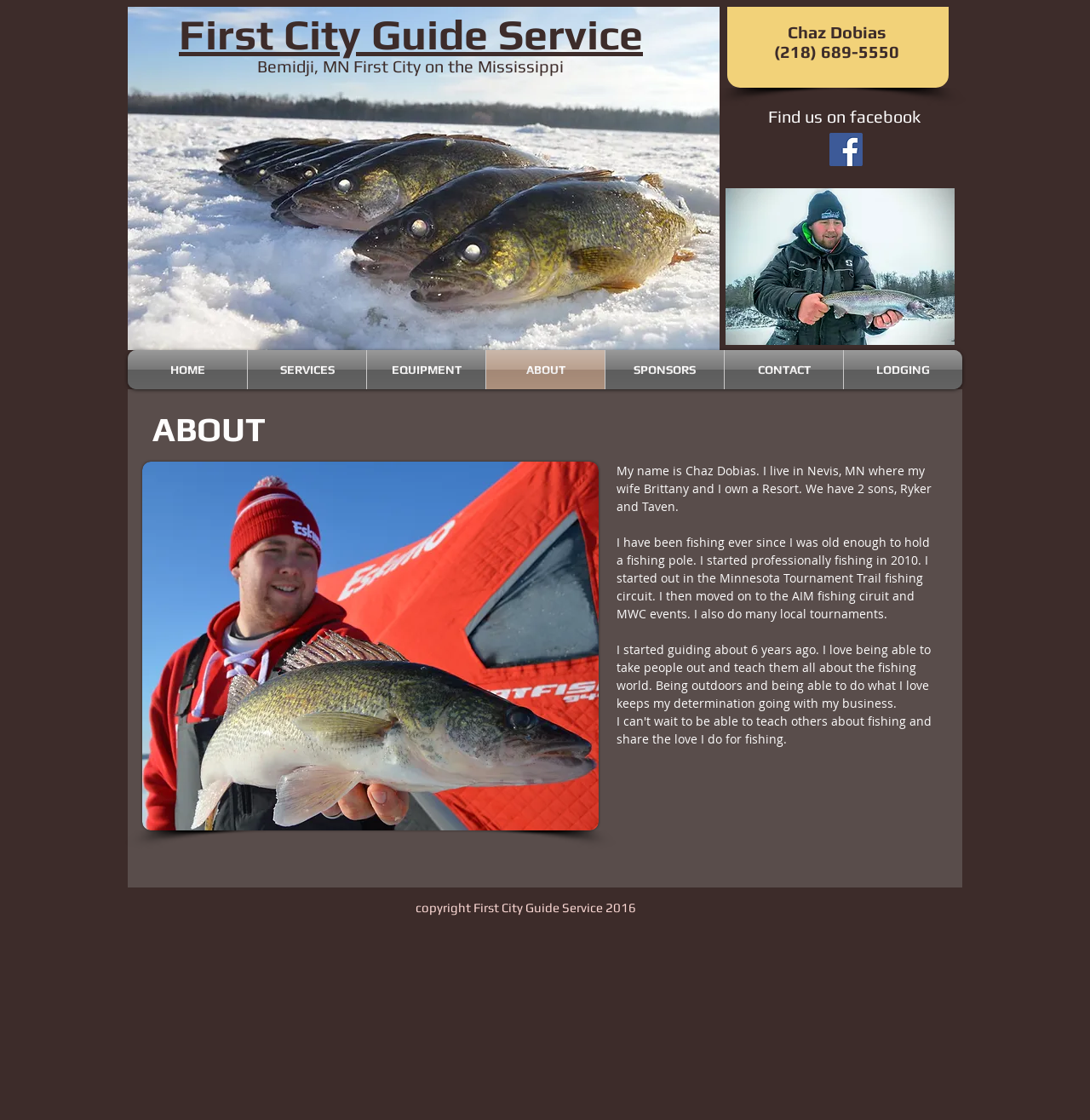Please pinpoint the bounding box coordinates for the region I should click to adhere to this instruction: "Click on the Facebook Social Icon".

[0.761, 0.119, 0.791, 0.148]